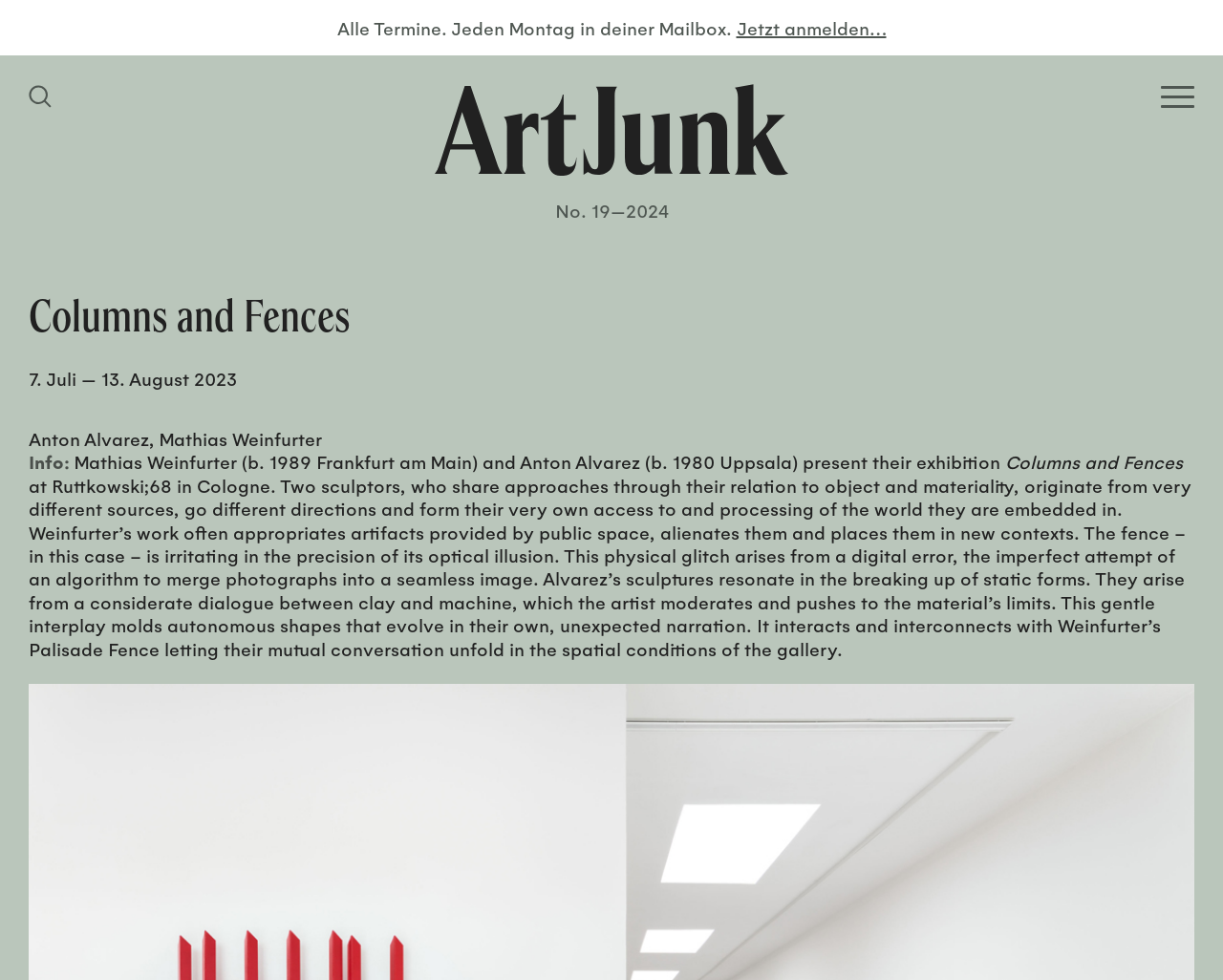Given the element description "ArtJunk" in the screenshot, predict the bounding box coordinates of that UI element.

[0.355, 0.086, 0.645, 0.18]